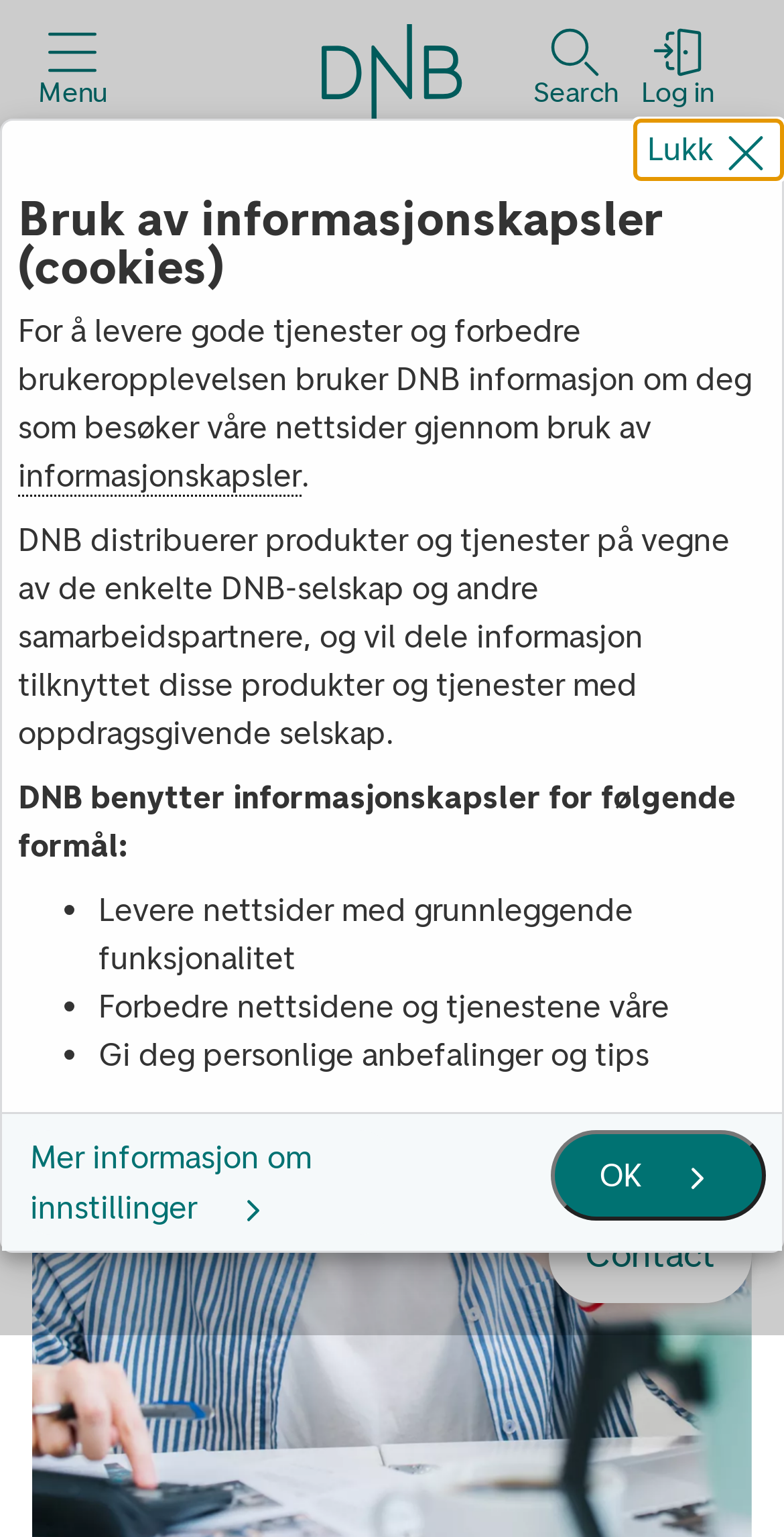Find the bounding box coordinates of the element to click in order to complete the given instruction: "Search."

[0.68, 0.015, 0.788, 0.077]